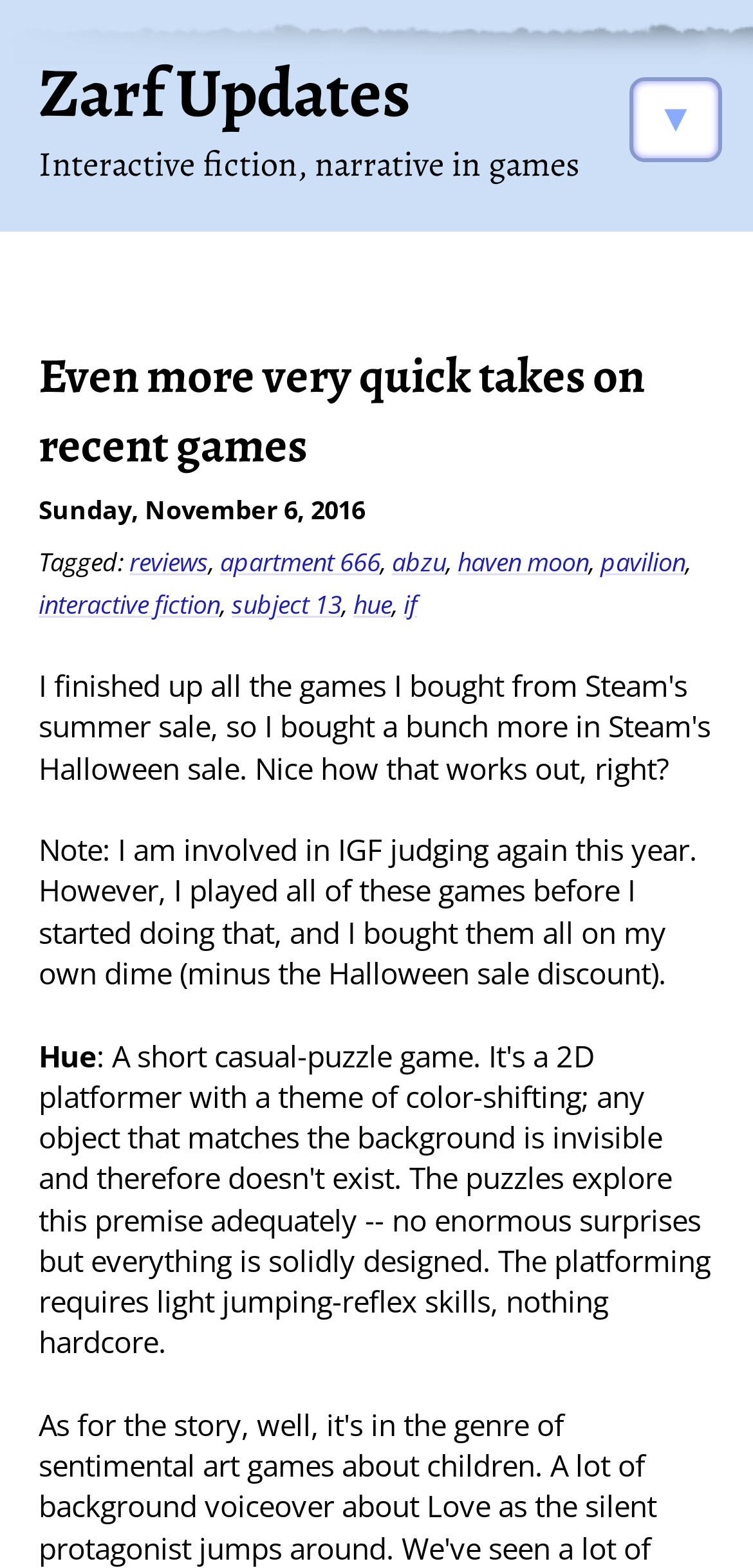Answer the question using only one word or a concise phrase: What is the category of the game 'Hue'?

reviews